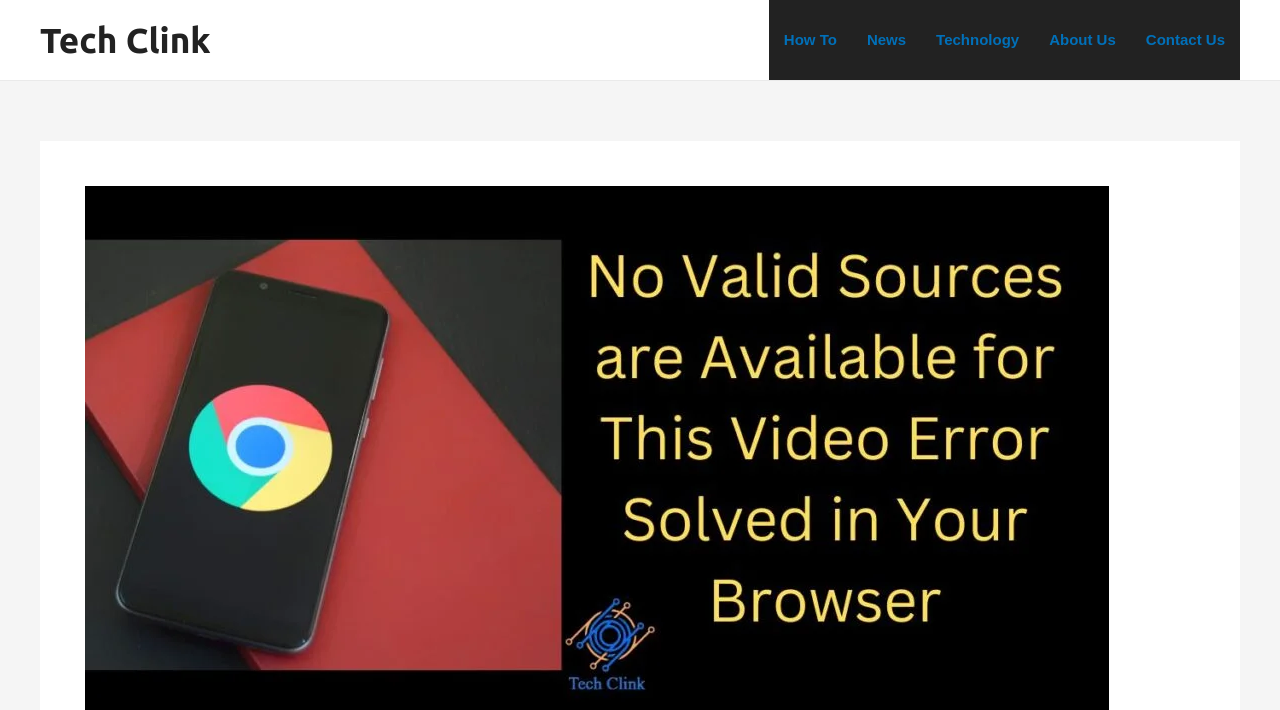Answer succinctly with a single word or phrase:
What is the last link in the navigation?

Contact Us